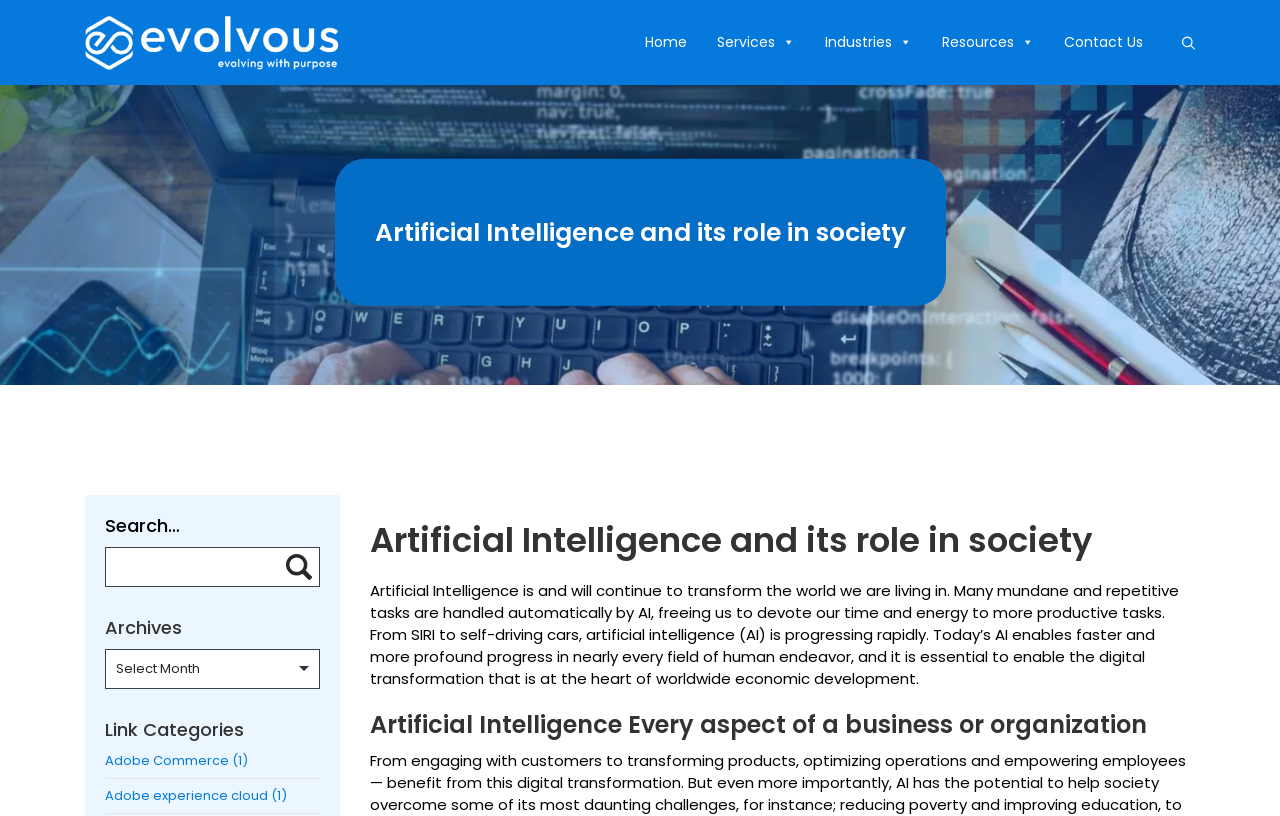What is the purpose of the magnifying glass icon?
Refer to the image and provide a one-word or short phrase answer.

Search